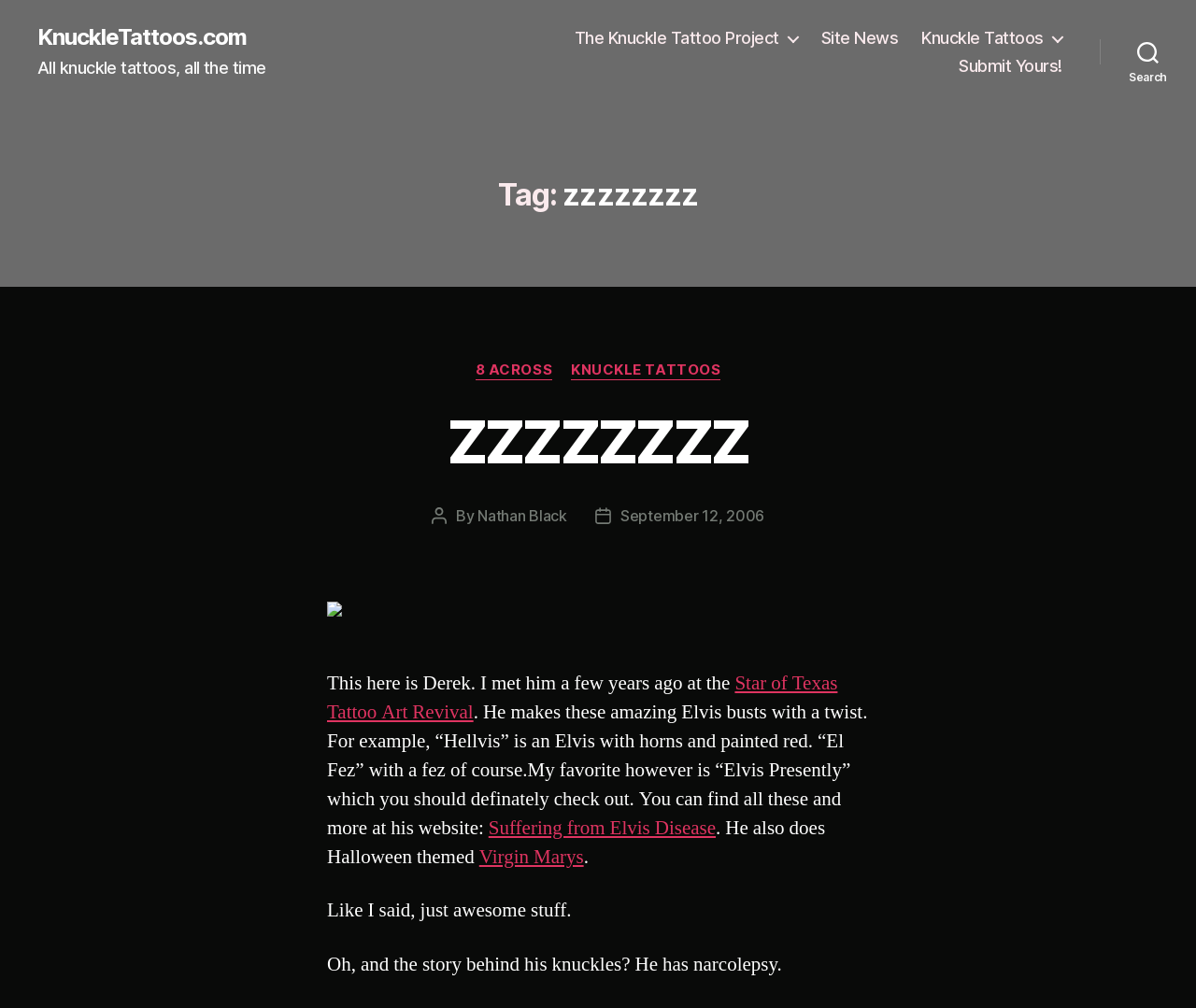Predict the bounding box coordinates for the UI element described as: "World War II (10)". The coordinates should be four float numbers between 0 and 1, presented as [left, top, right, bottom].

None